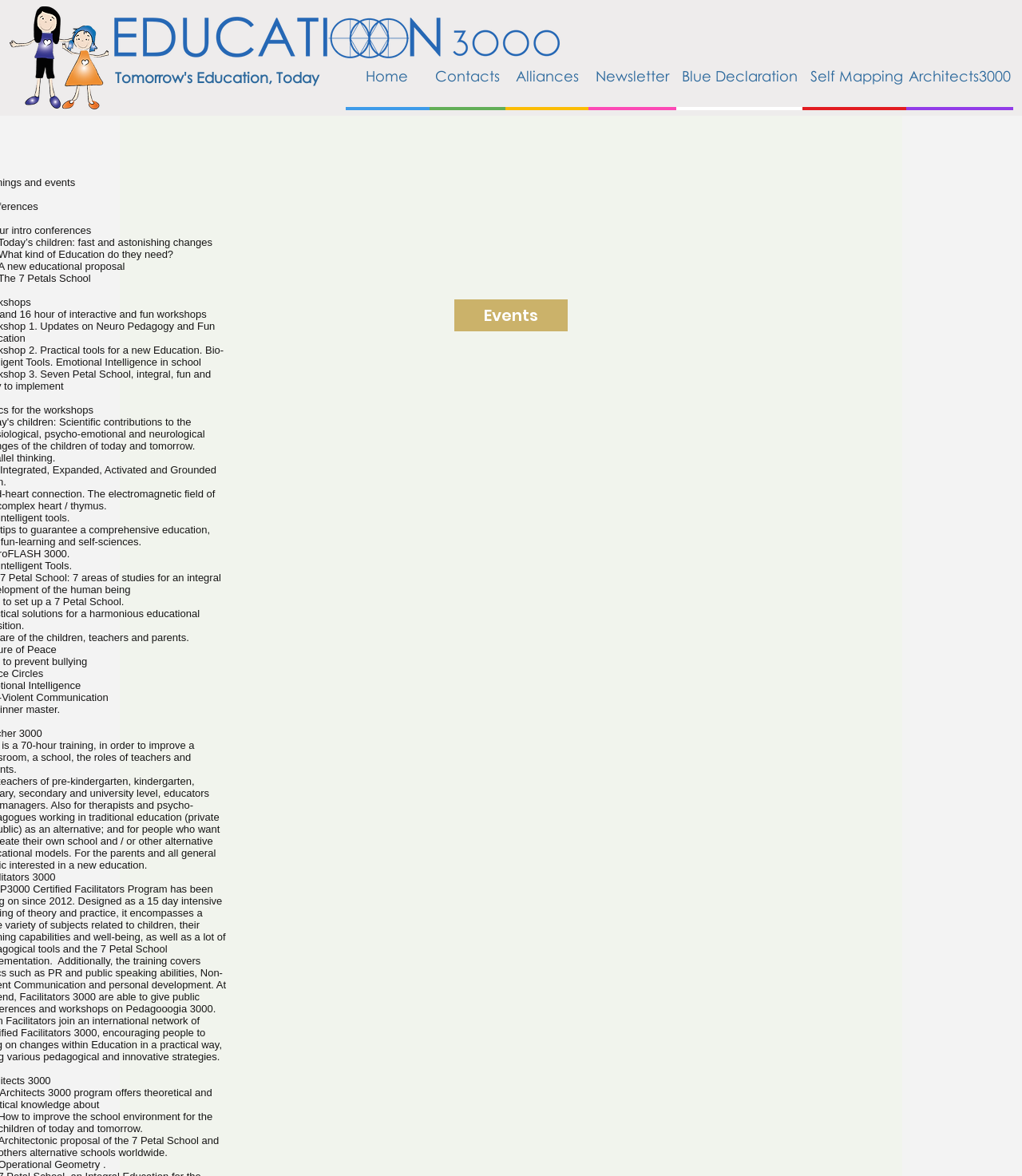Write a detailed summary of the webpage.

The webpage is titled "Events | Educatiooon3000" and appears to be a navigation-centric page. At the top, there are six links aligned horizontally, including "Contacts", "Alliances", "Home", "Newsletter", "Blue Declaration", and "Self Mapping", followed by "Architects3000" at the far right. 

Below these links, a prominent heading "Tomorrow's Education, Today" is centered. 

Further down, there is a single link "Events" positioned roughly in the middle of the page.